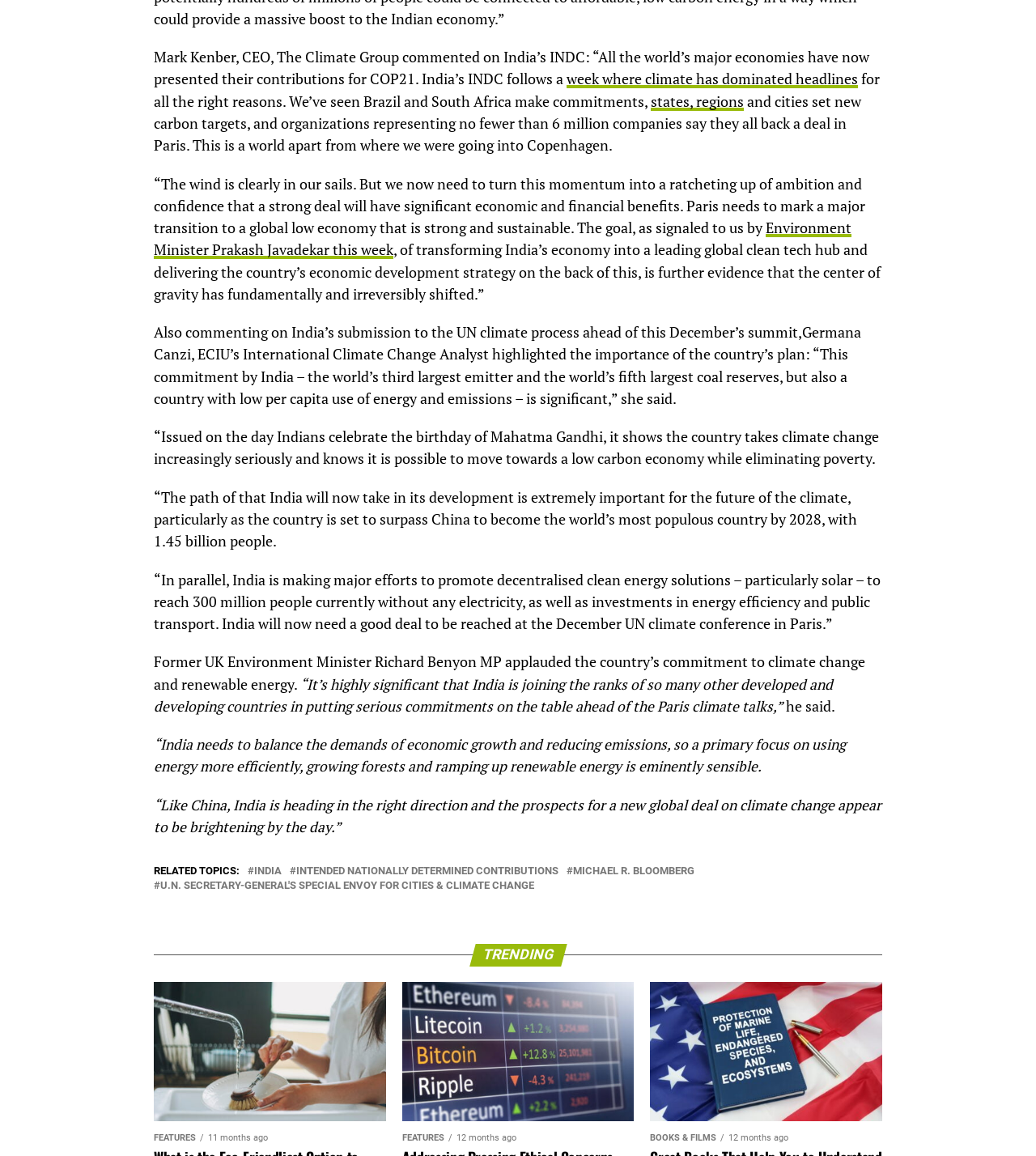What is India's plan for reducing emissions?
Using the image, provide a concise answer in one word or a short phrase.

Energy efficiency, renewable energy, and forest growth